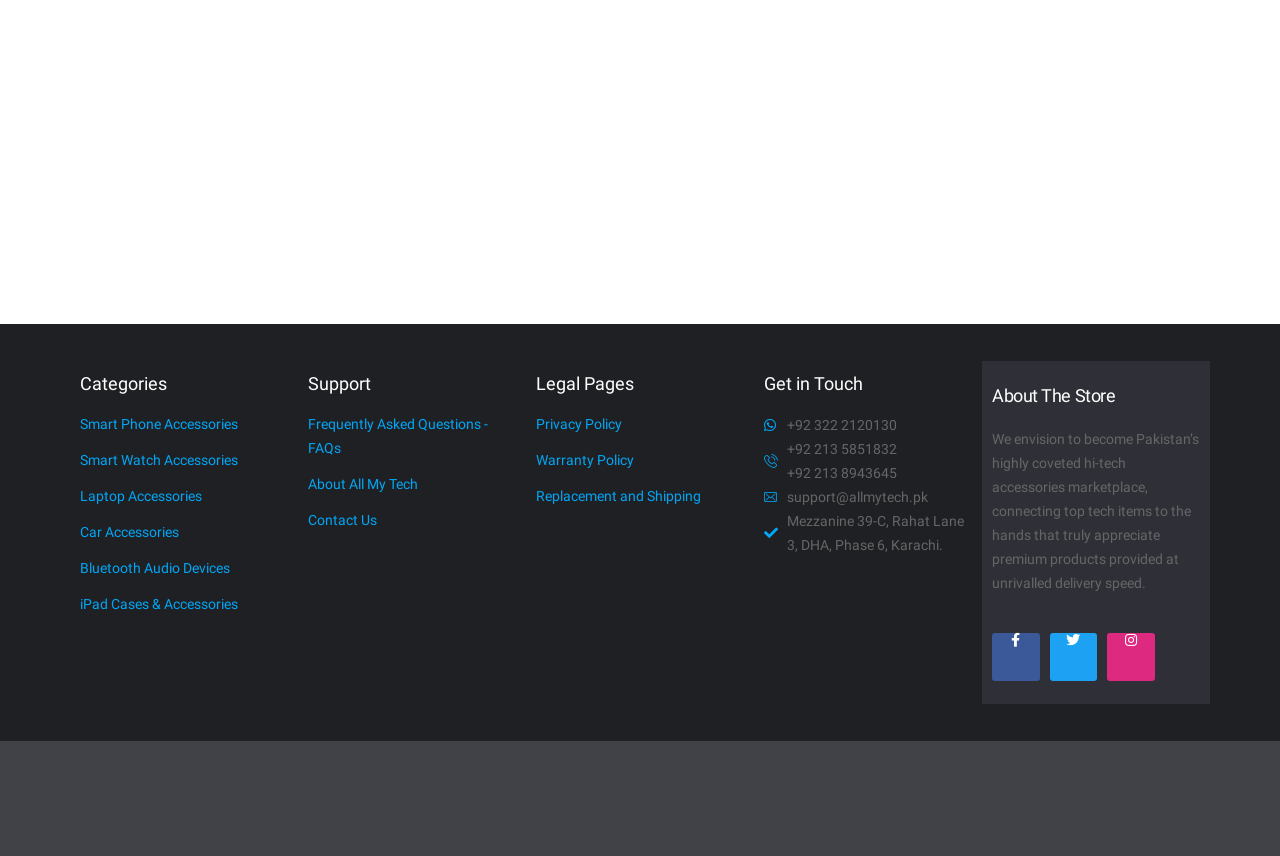Please determine the bounding box coordinates for the element that should be clicked to follow these instructions: "Contact Us".

[0.241, 0.594, 0.403, 0.622]